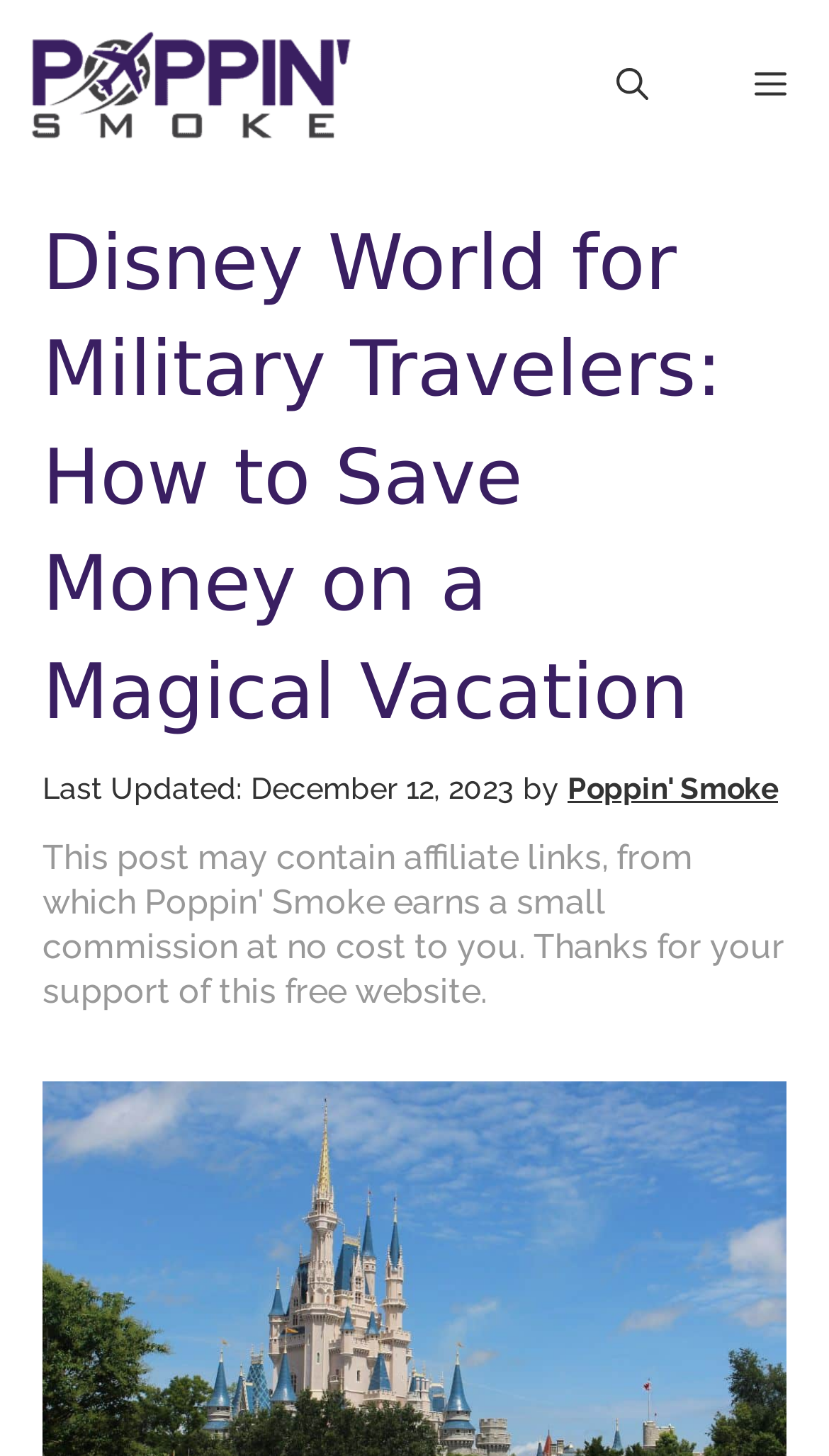Locate and extract the headline of this webpage.

Disney World for Military Travelers: How to Save Money on a Magical Vacation